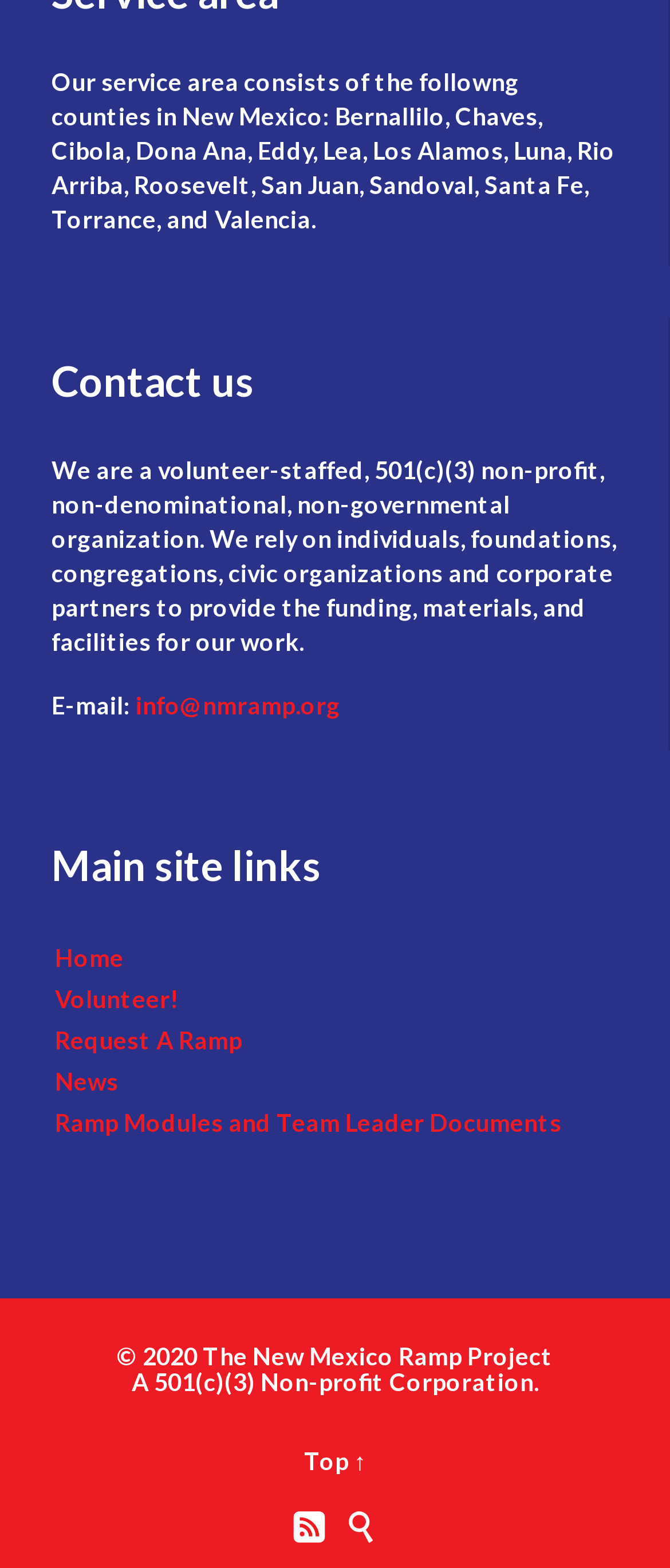Please find the bounding box coordinates of the clickable region needed to complete the following instruction: "Send an email". The bounding box coordinates must consist of four float numbers between 0 and 1, i.e., [left, top, right, bottom].

[0.203, 0.44, 0.508, 0.459]